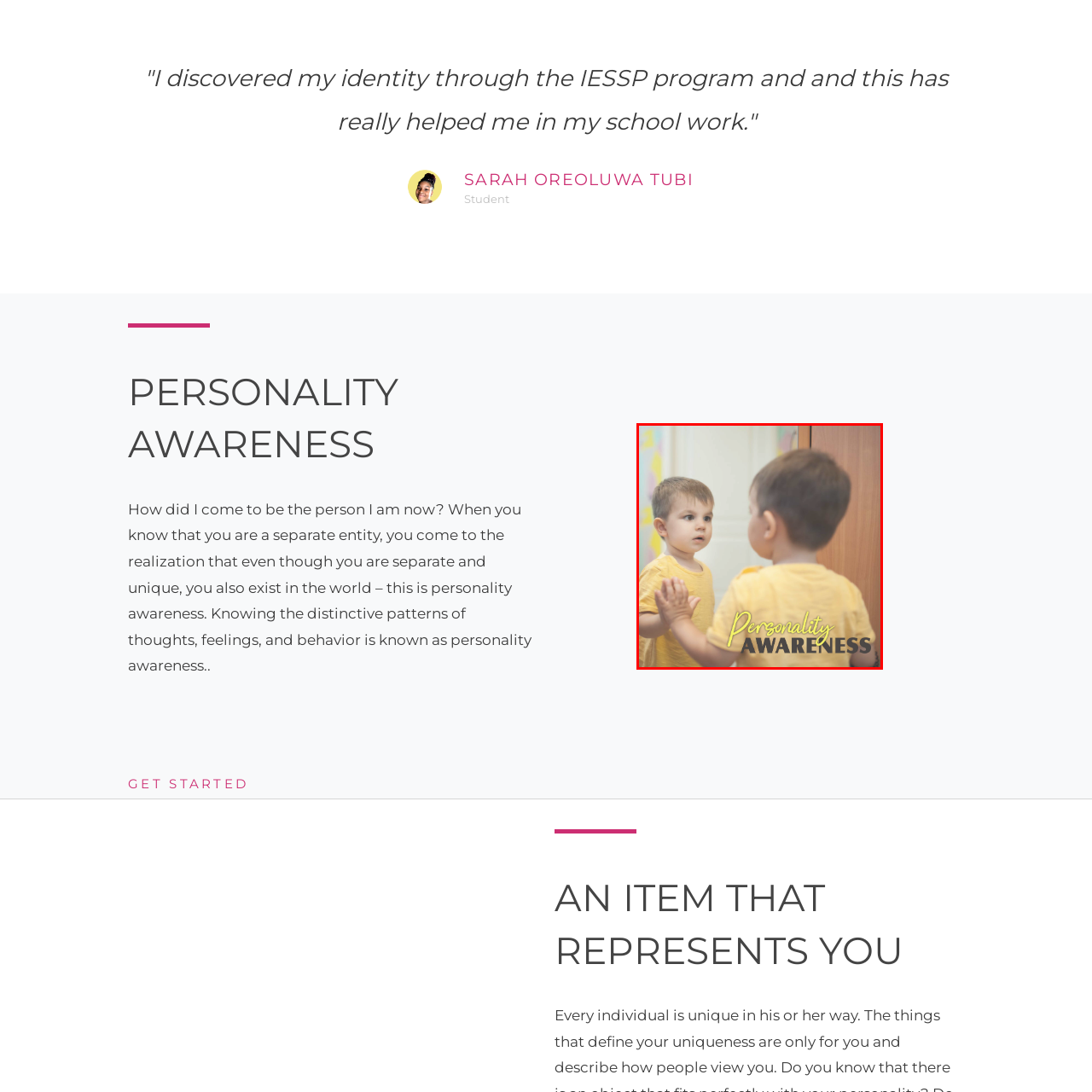Observe the image inside the red bounding box and respond to the question with a single word or phrase:
What is the child doing in the mirror?

Touching it